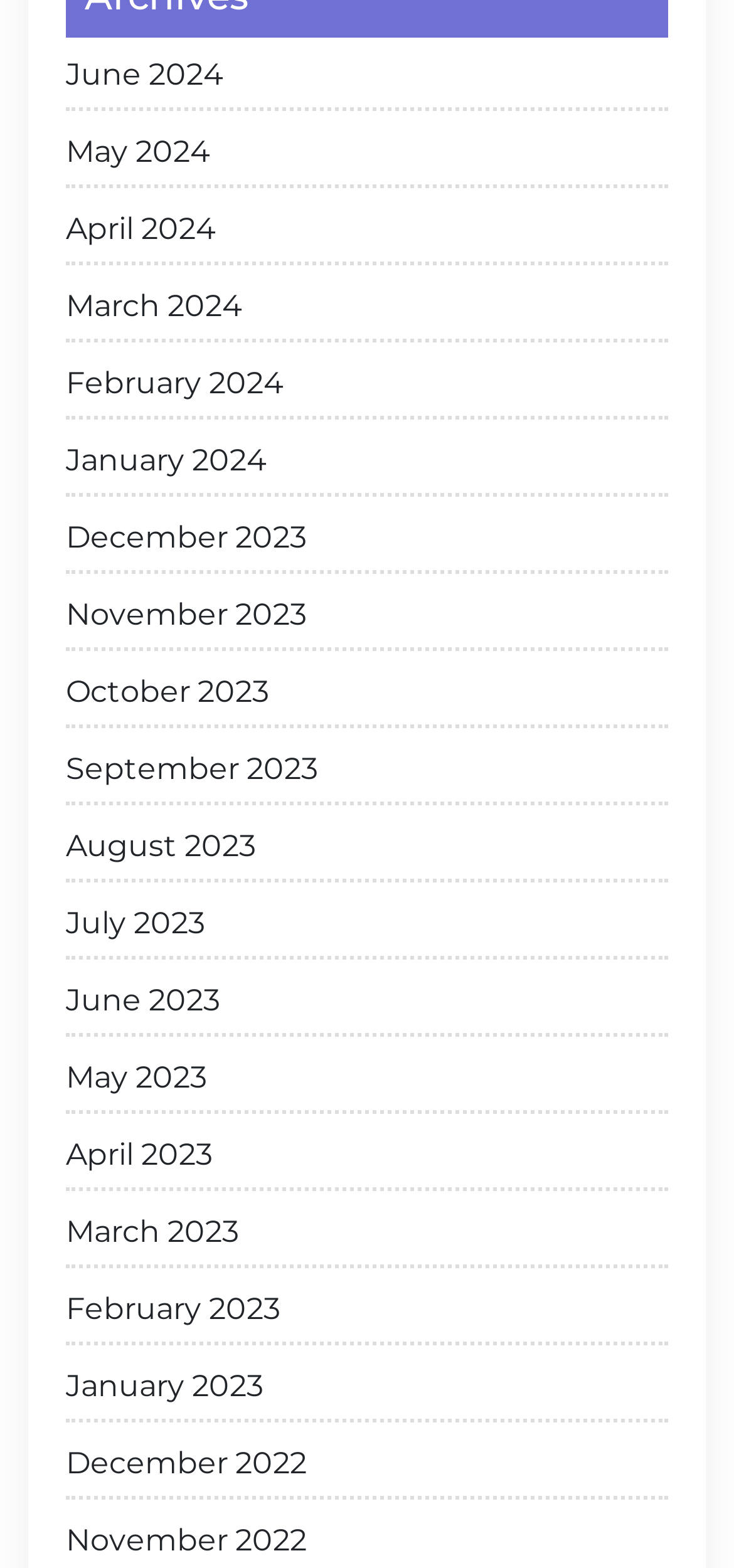How many months are listed in 2024?
Provide a detailed answer to the question using information from the image.

I counted the number of links with '2024' in their text and found that there are 6 months listed in 2024, which are June, May, April, March, February, and January.